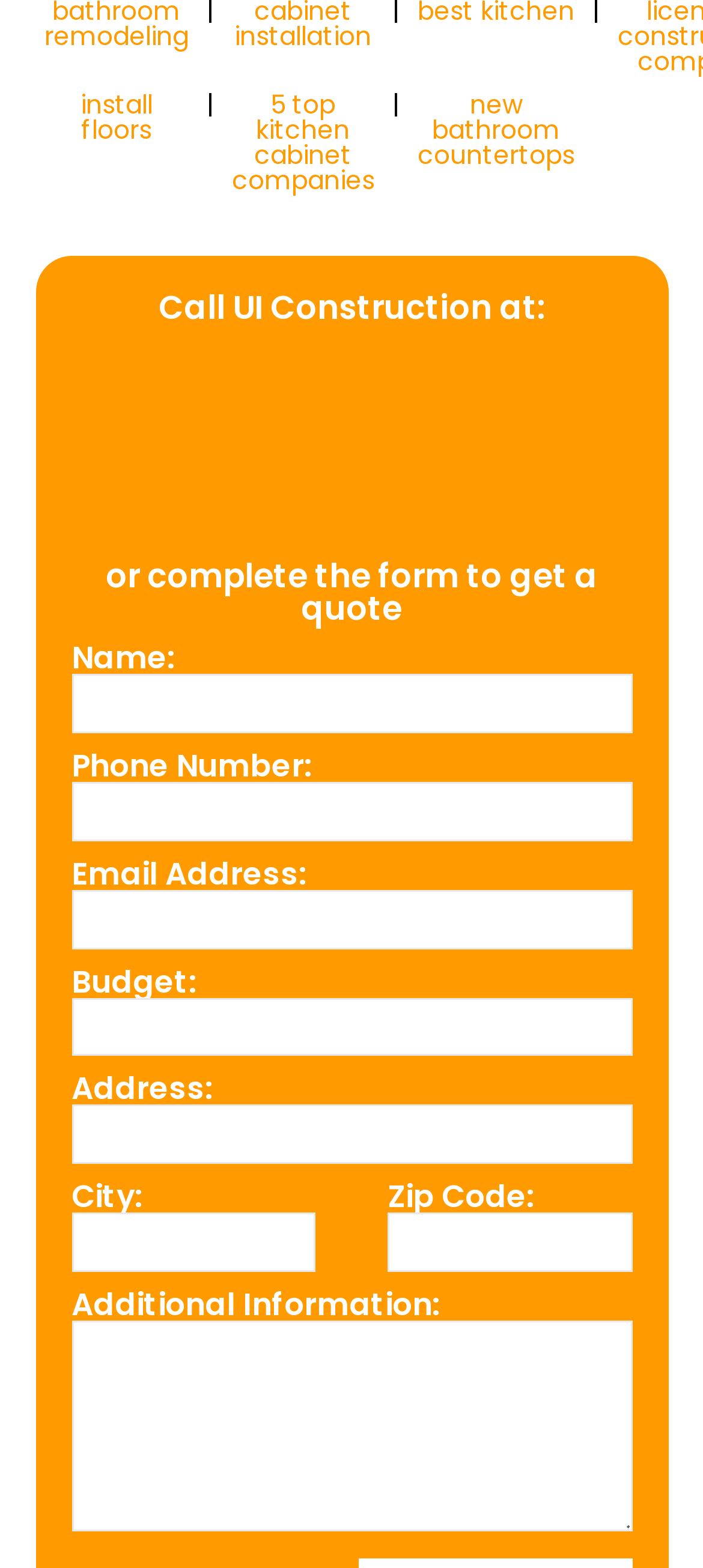Using the image as a reference, answer the following question in as much detail as possible:
What is the last field in the form?

I examined the gridcell elements and their corresponding headings, and found that the last field in the form is associated with the heading 'Additional Information:', which is a textbox element.